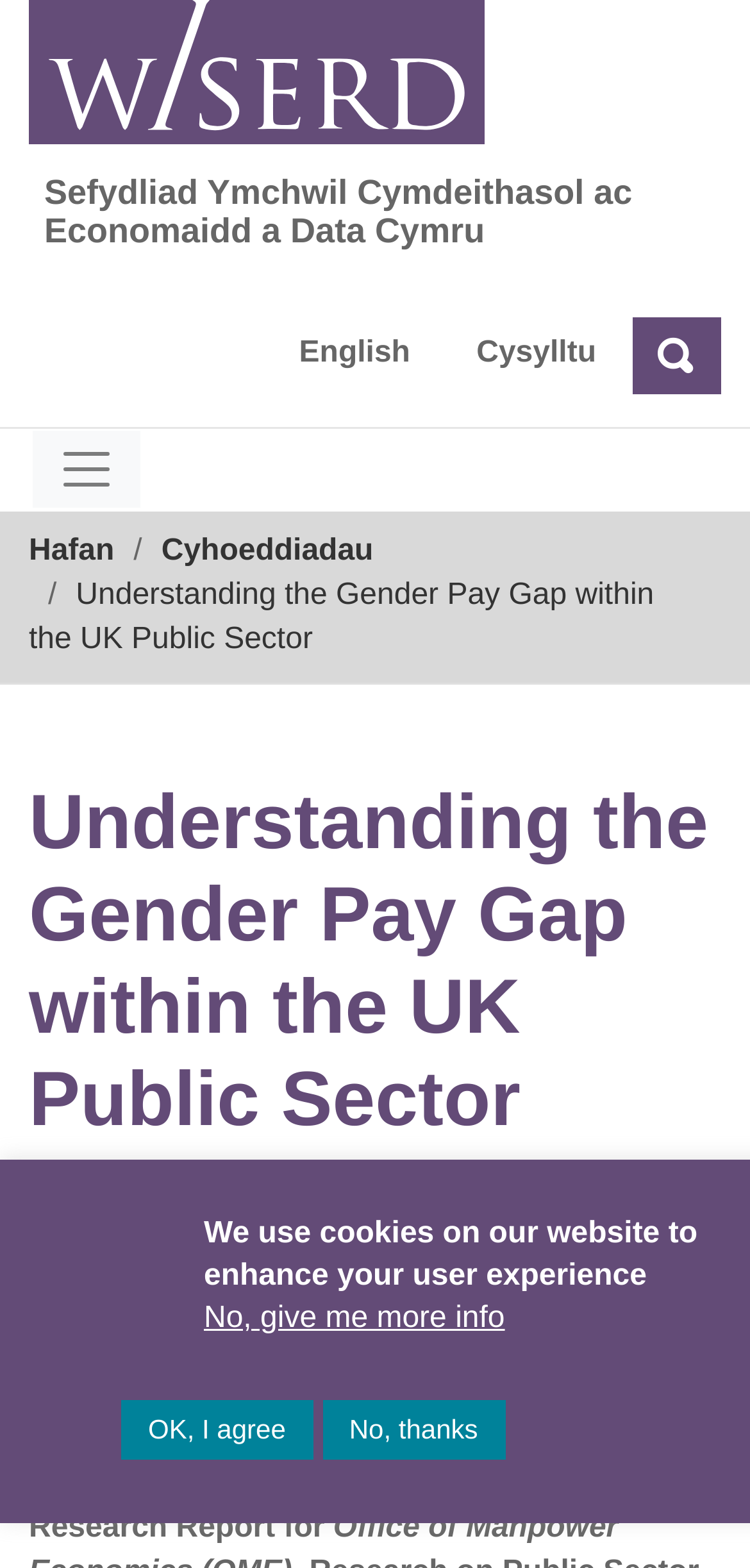Please specify the bounding box coordinates in the format (top-left x, top-left y, bottom-right x, bottom-right y), with values ranging from 0 to 1. Identify the bounding box for the UI component described as follows: Ezgi Kaya

[0.038, 0.847, 0.232, 0.868]